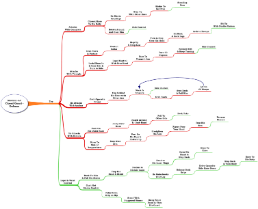What is the purpose of the mind map?
Offer a detailed and full explanation in response to the question.

The purpose of the mind map is to aid fighters and grapplers by offering a comprehensive breakdown of techniques related to Modern Jiu Jitsu, specifically the closed guard position, in a structured and engaging format, enhancing their understanding and application in training or competition.